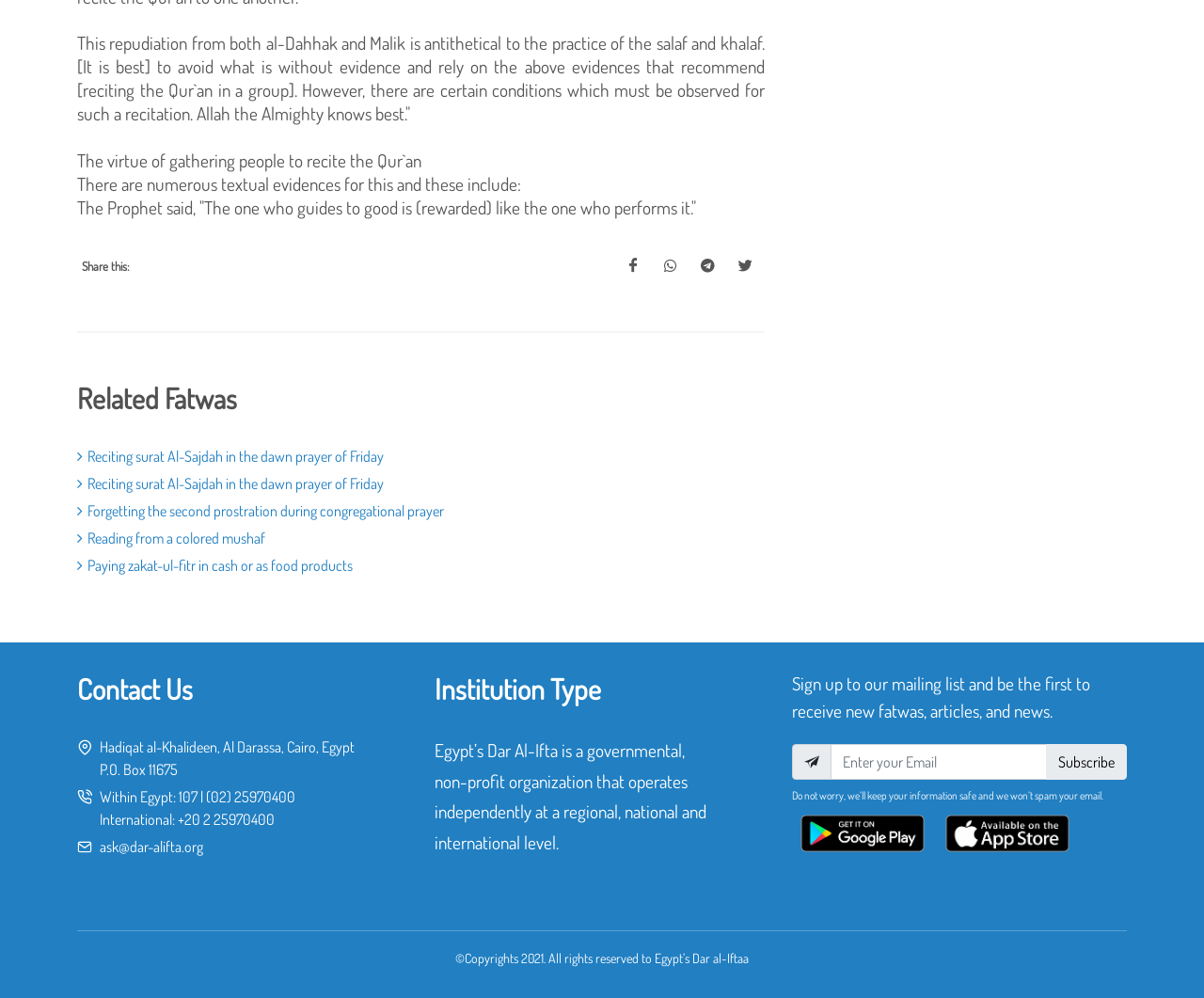Determine the bounding box coordinates of the section I need to click to execute the following instruction: "Download the Egypt dar Al-Ifta app from Google Play". Provide the coordinates as four float numbers between 0 and 1, i.e., [left, top, right, bottom].

[0.658, 0.808, 0.775, 0.863]